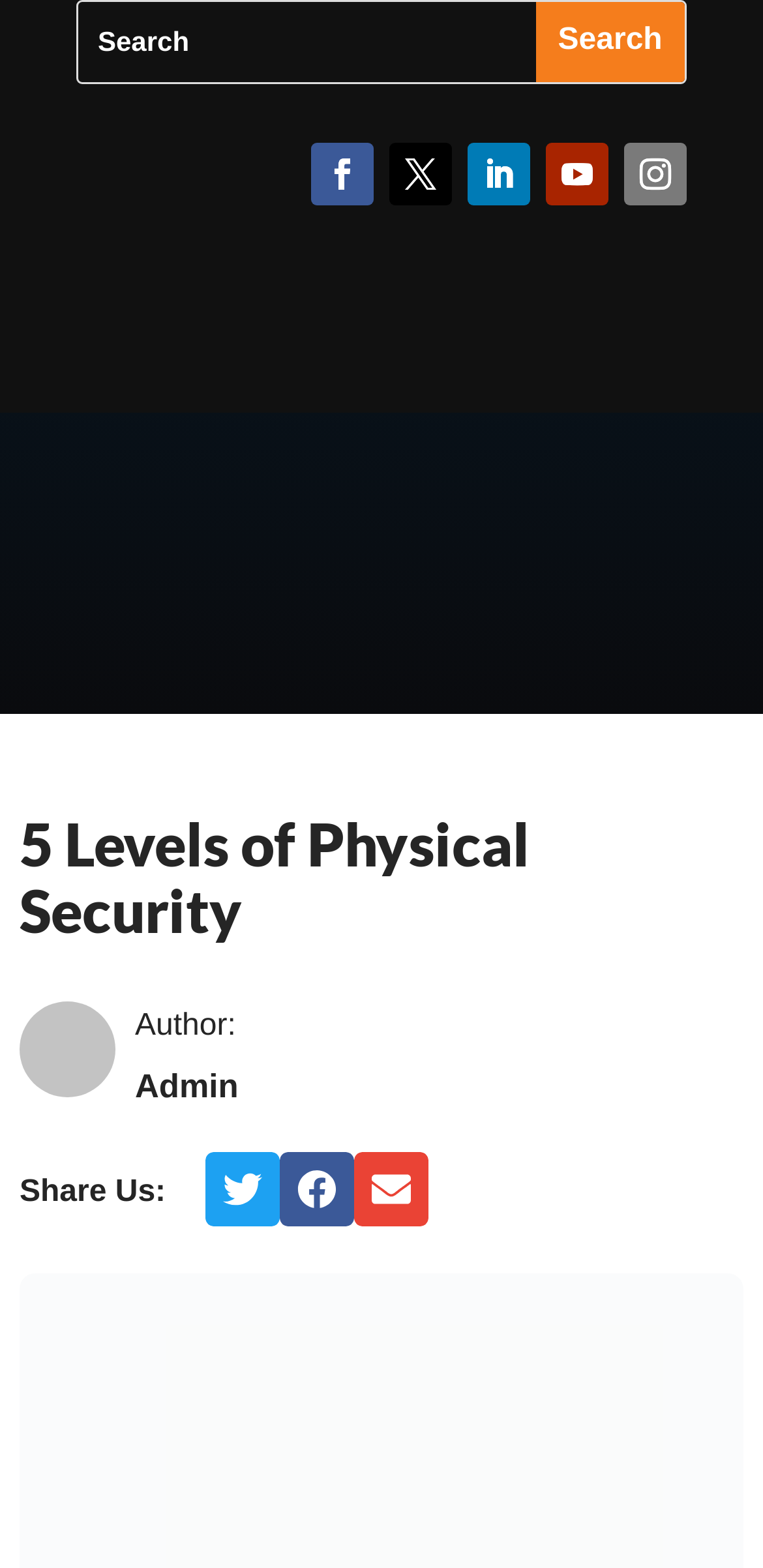Using the image as a reference, answer the following question in as much detail as possible:
Are there any images on the page?

I looked at the page and saw several images, including the image of the author, the social media share buttons, and the image in the top section of the page.